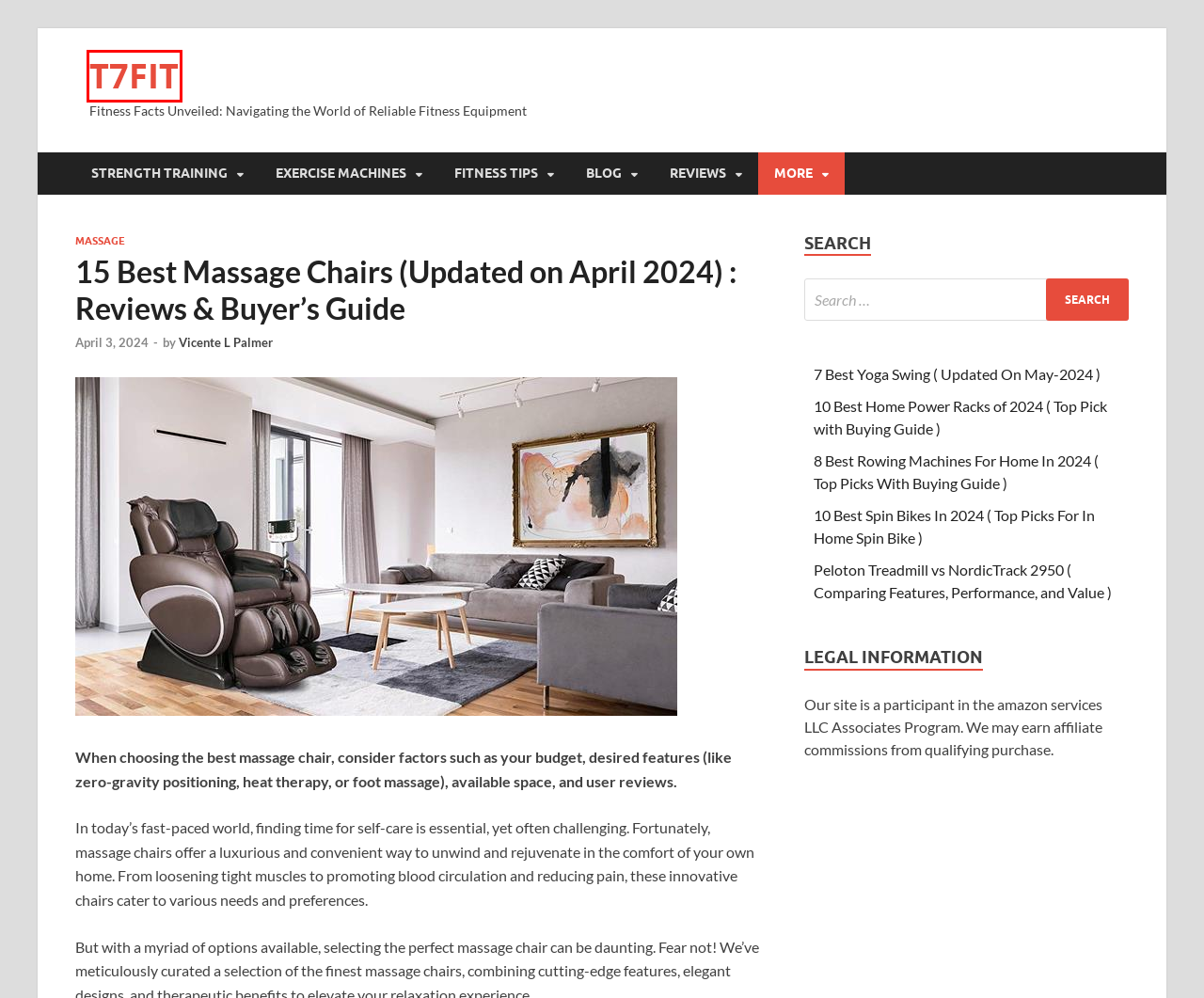You have a screenshot of a webpage with a red rectangle bounding box. Identify the best webpage description that corresponds to the new webpage after clicking the element within the red bounding box. Here are the candidates:
A. Massage - T7FIT
B. T7FIT - Fitness Facts Unveiled: Navigating the World of Reliable Fitness Equipment
C. Guide - T7FIT
D. Reviews - T7FIT
E. Vicente L Palmer - T7FIT
F. Resources - T7FIT
G. Peloton Treadmill vs NordicTrack 2950 ( Comparing Features, Performance, and Value ) - T7FIT
H. 7 Best Yoga Swing ( Updated On May-2024 ) - T7FIT

B